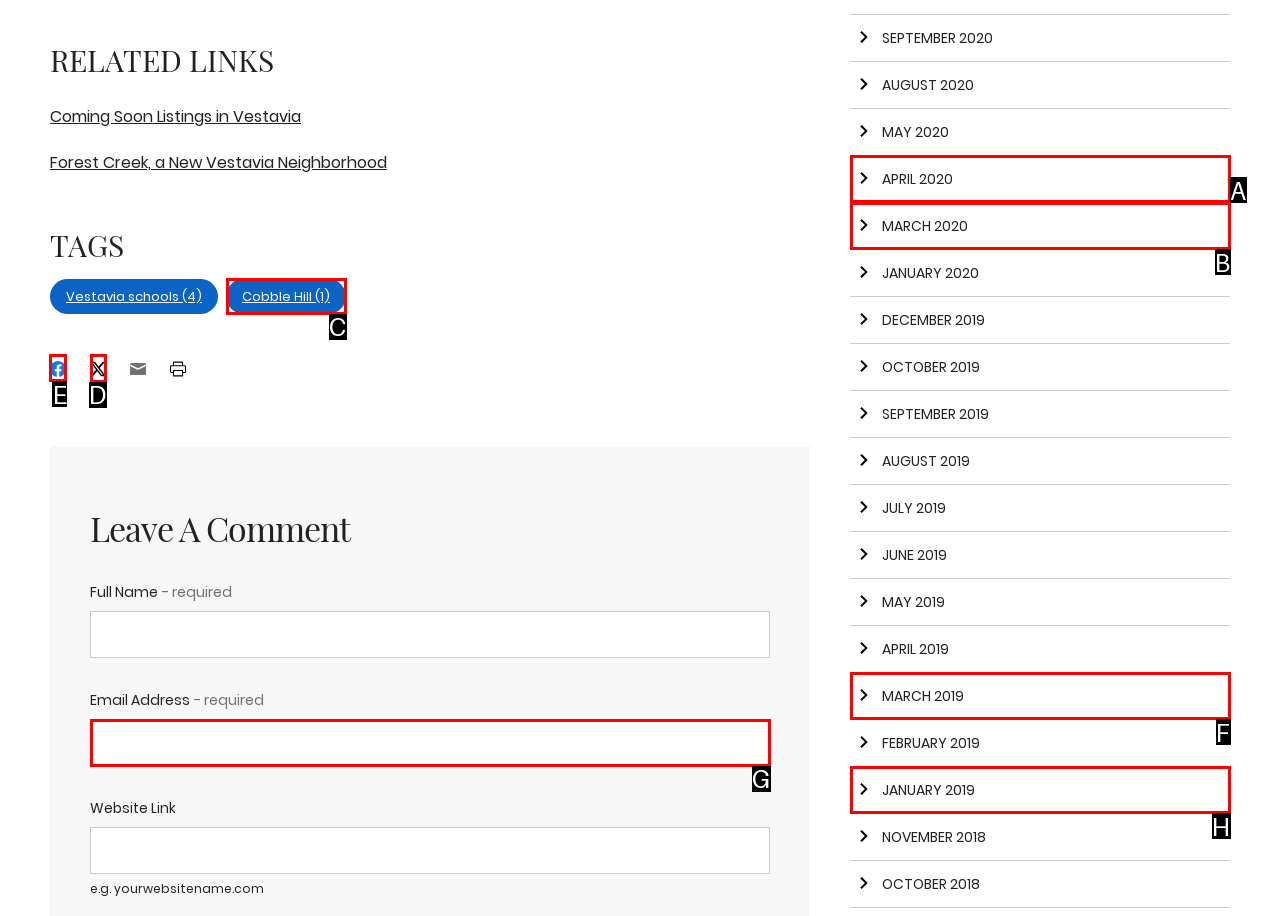Tell me which one HTML element I should click to complete the following task: Click on 'Facebook' Answer with the option's letter from the given choices directly.

E